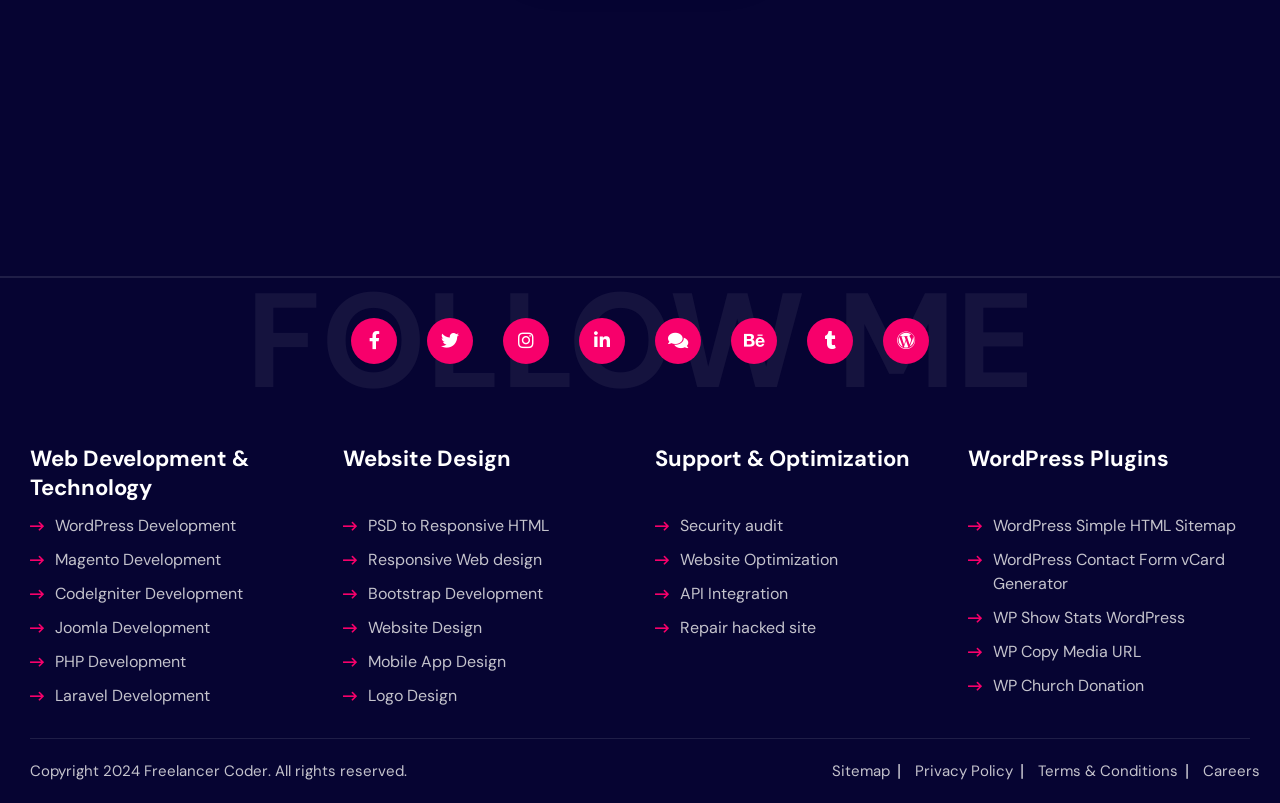What is the last link in the 'Website Design' section?
Answer with a single word or phrase, using the screenshot for reference.

Logo Design